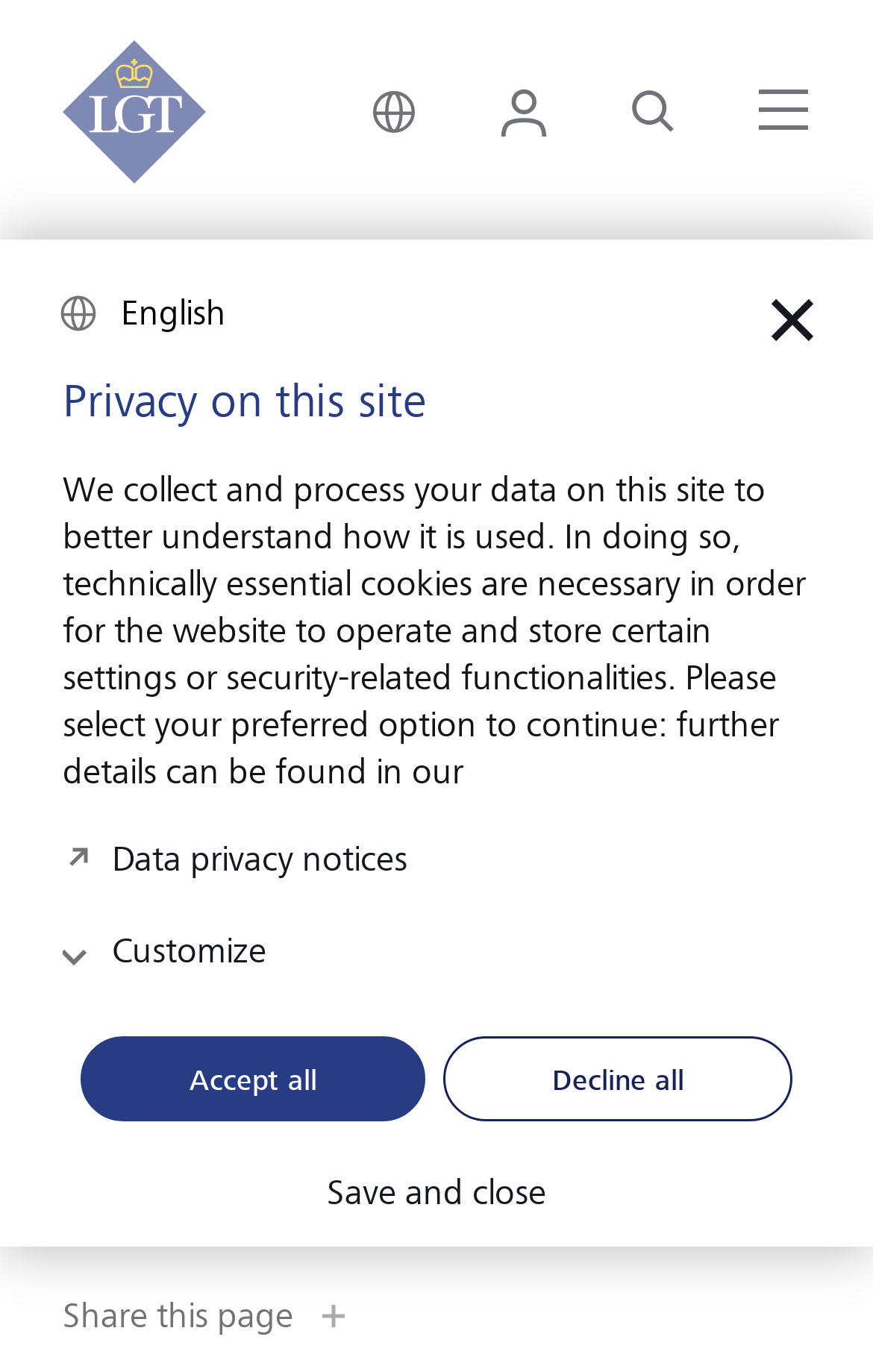Extract the main heading from the webpage content.

Philanthropy and impact investing: This is the difference